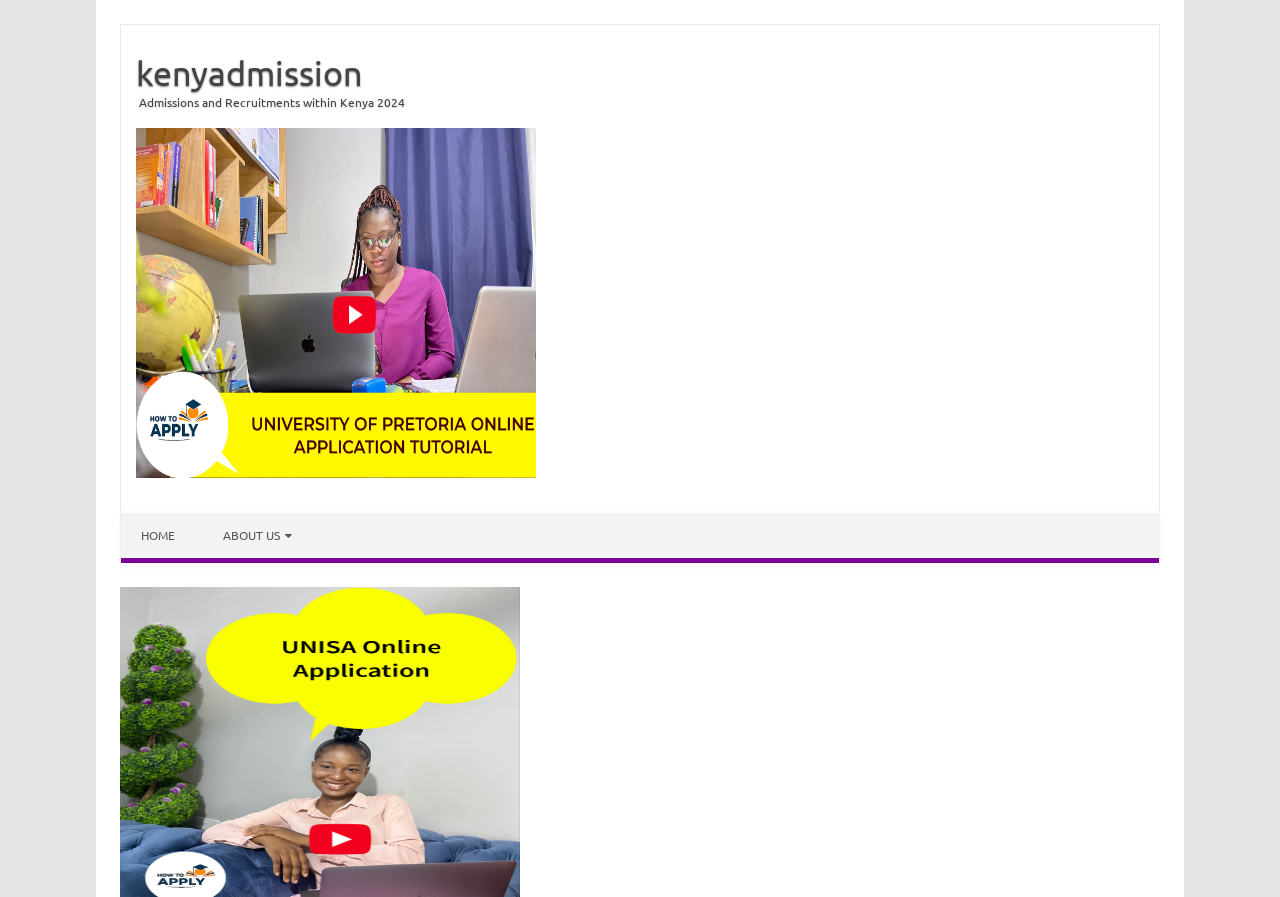Based on the element description "Skip to content", predict the bounding box coordinates of the UI element.

[0.095, 0.572, 0.17, 0.588]